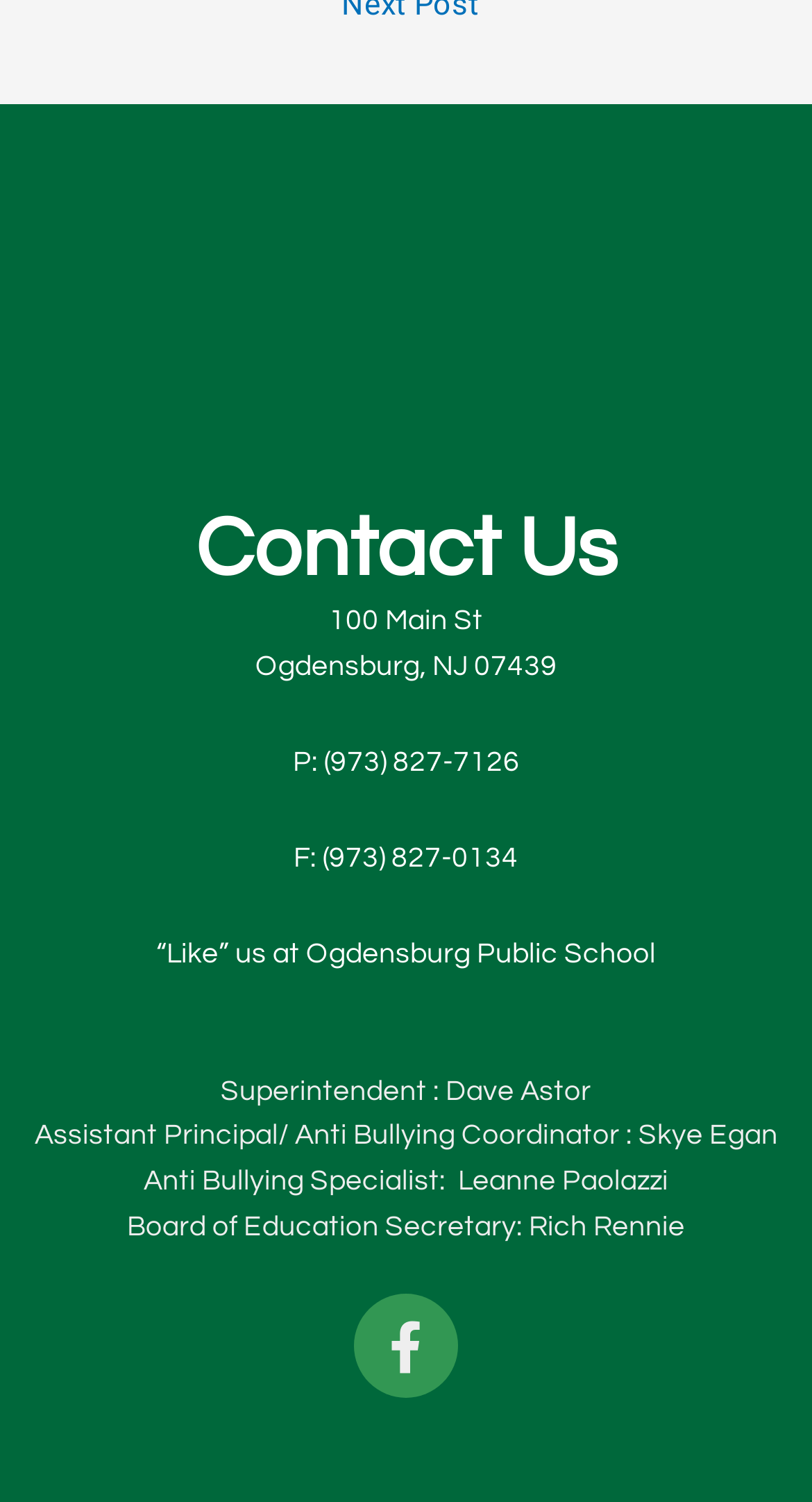Give a concise answer using only one word or phrase for this question:
What is the phone number of Ogdensburg Public School?

(973) 827-7126